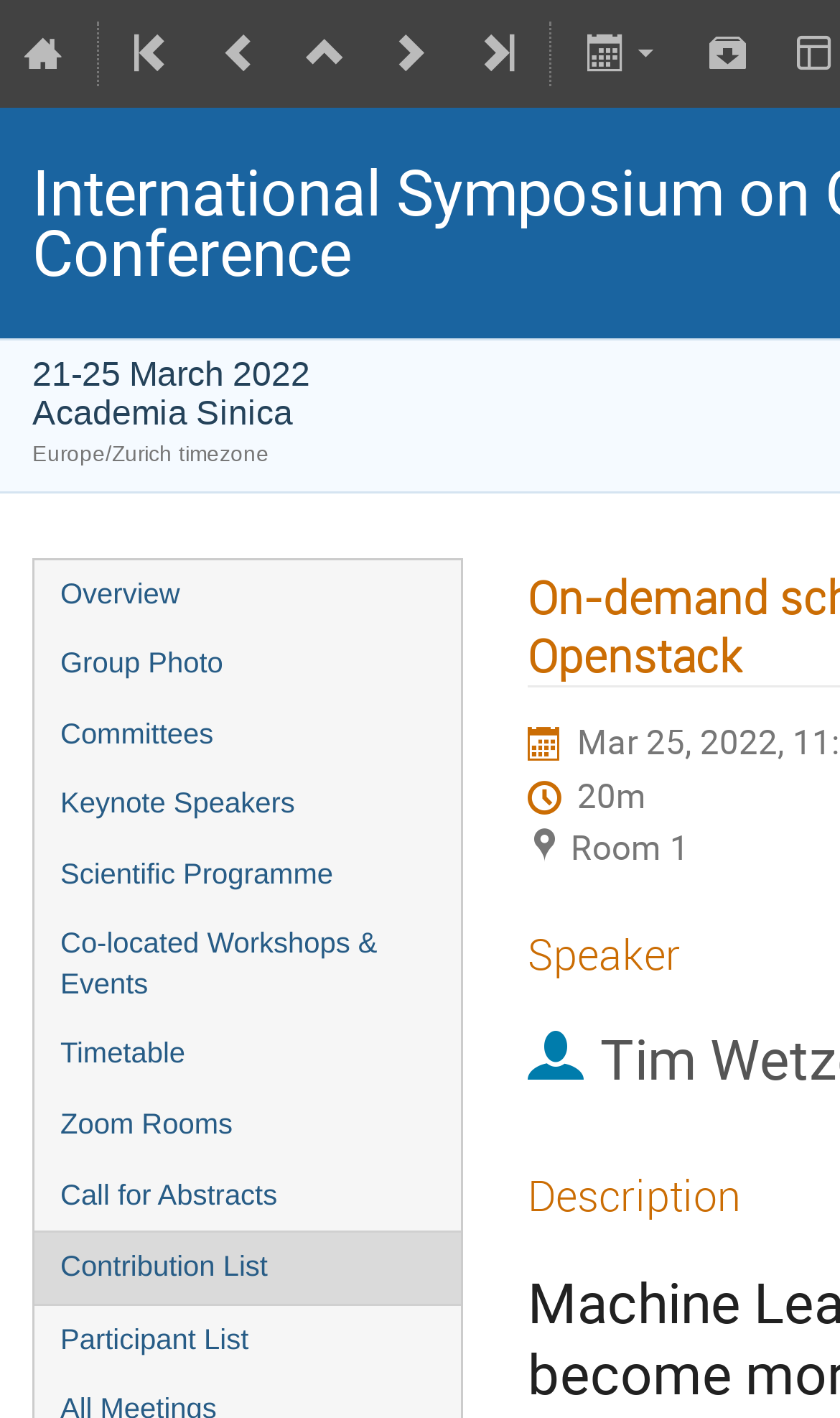Predict the bounding box coordinates for the UI element described as: "title="Older event"". The coordinates should be four float numbers between 0 and 1, presented as [left, top, right, bottom].

[0.233, 0.0, 0.335, 0.076]